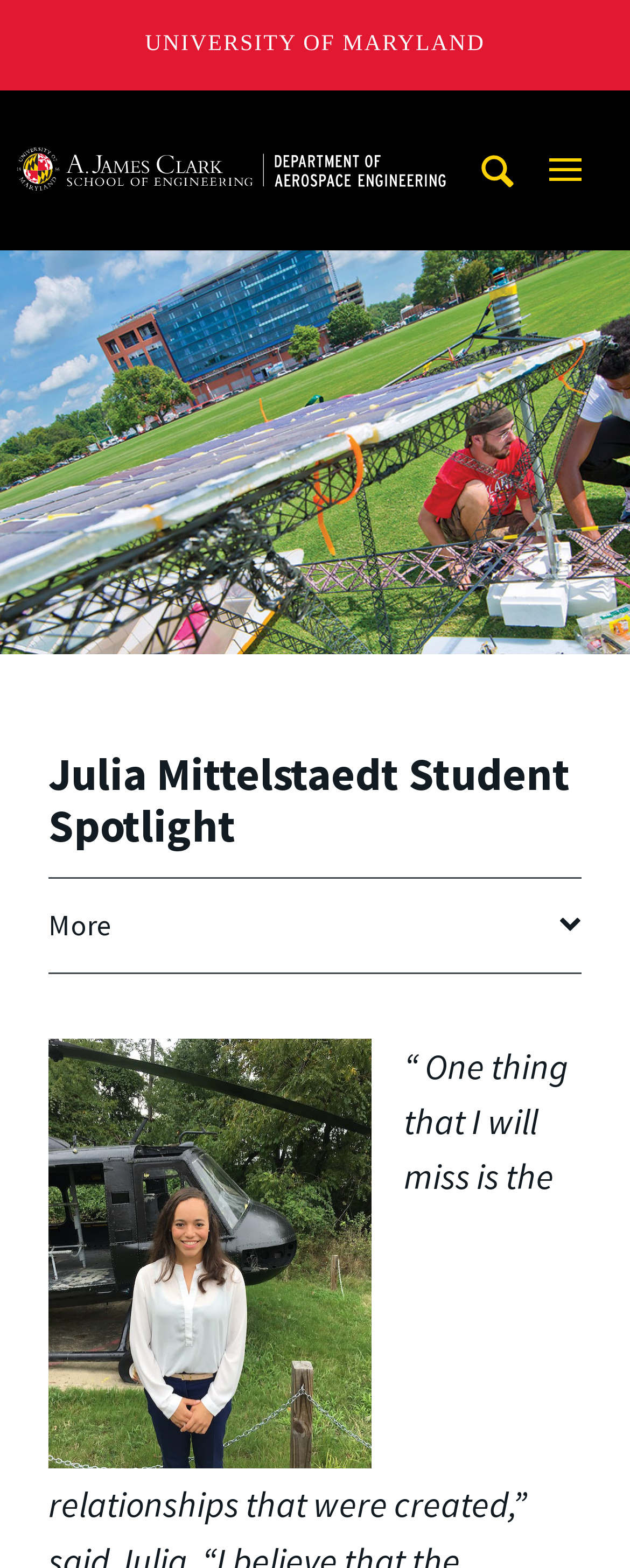Refer to the image and answer the question with as much detail as possible: What is the purpose of the button?

I found the answer by looking at the button element with the text 'Query search' next to the search textbox.